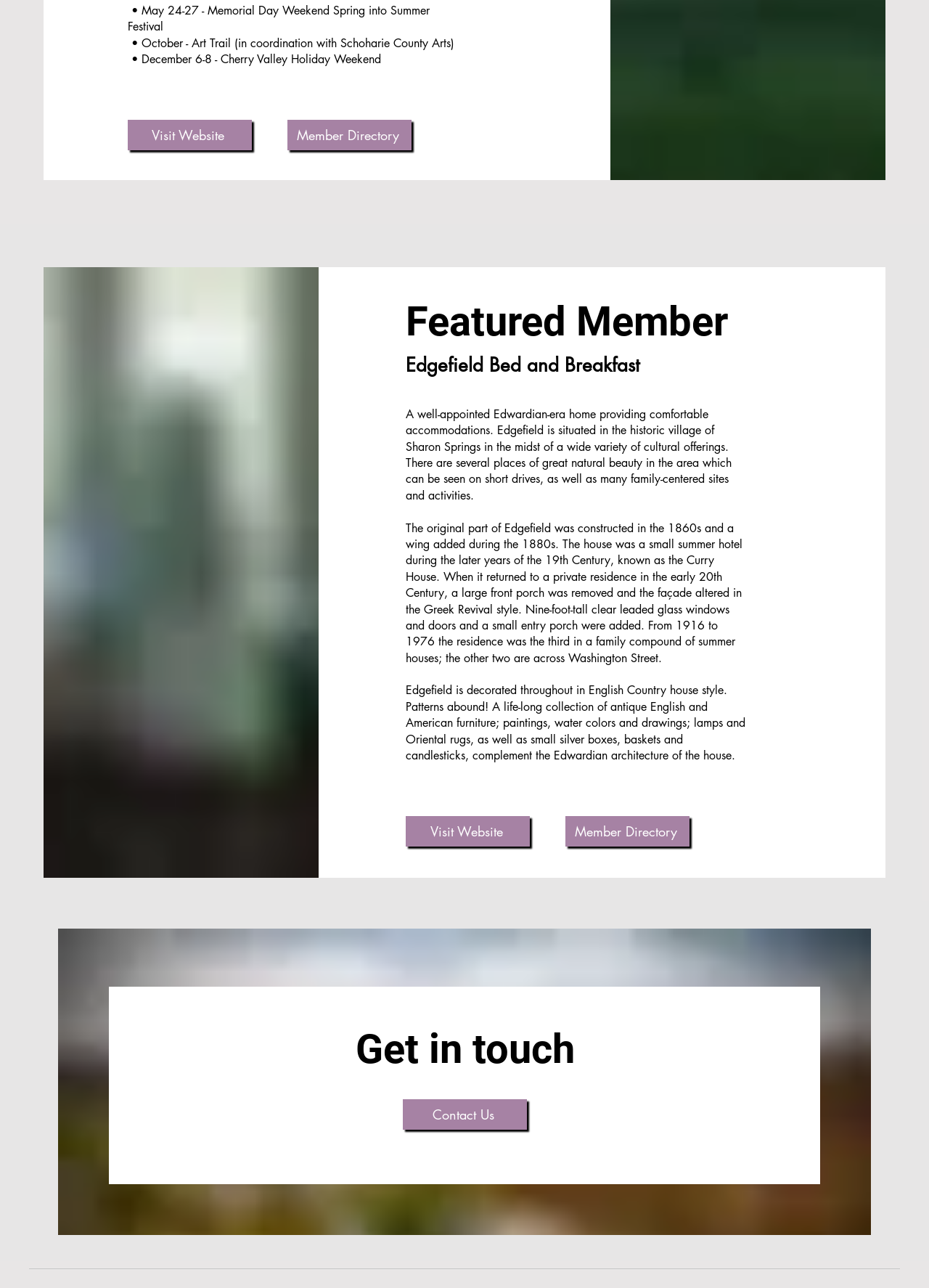What is the purpose of the 'Get in touch' section?
Using the image as a reference, give a one-word or short phrase answer.

Contact Us